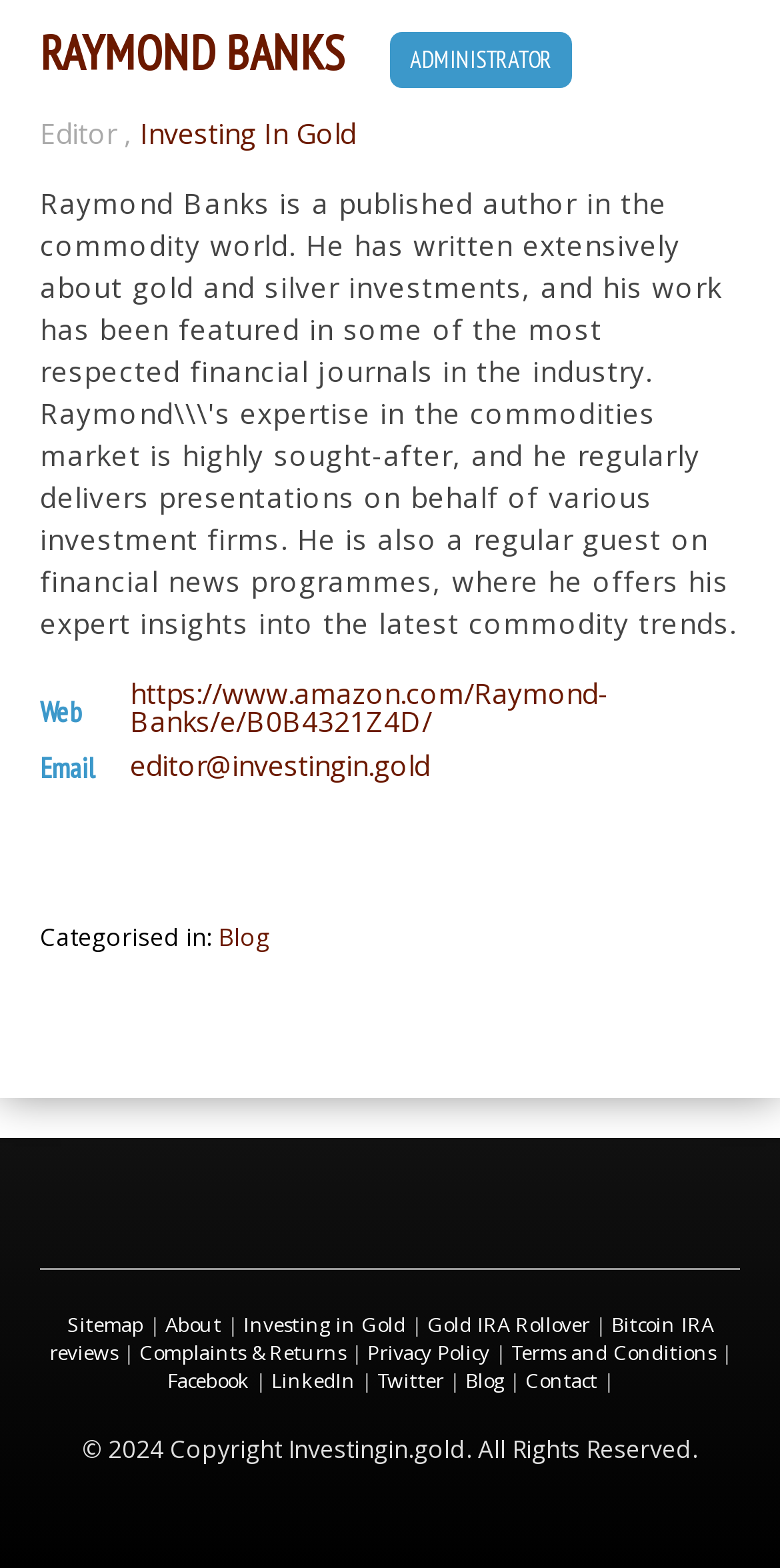Answer the question below using just one word or a short phrase: 
Who is the administrator of this website?

Raymond Banks